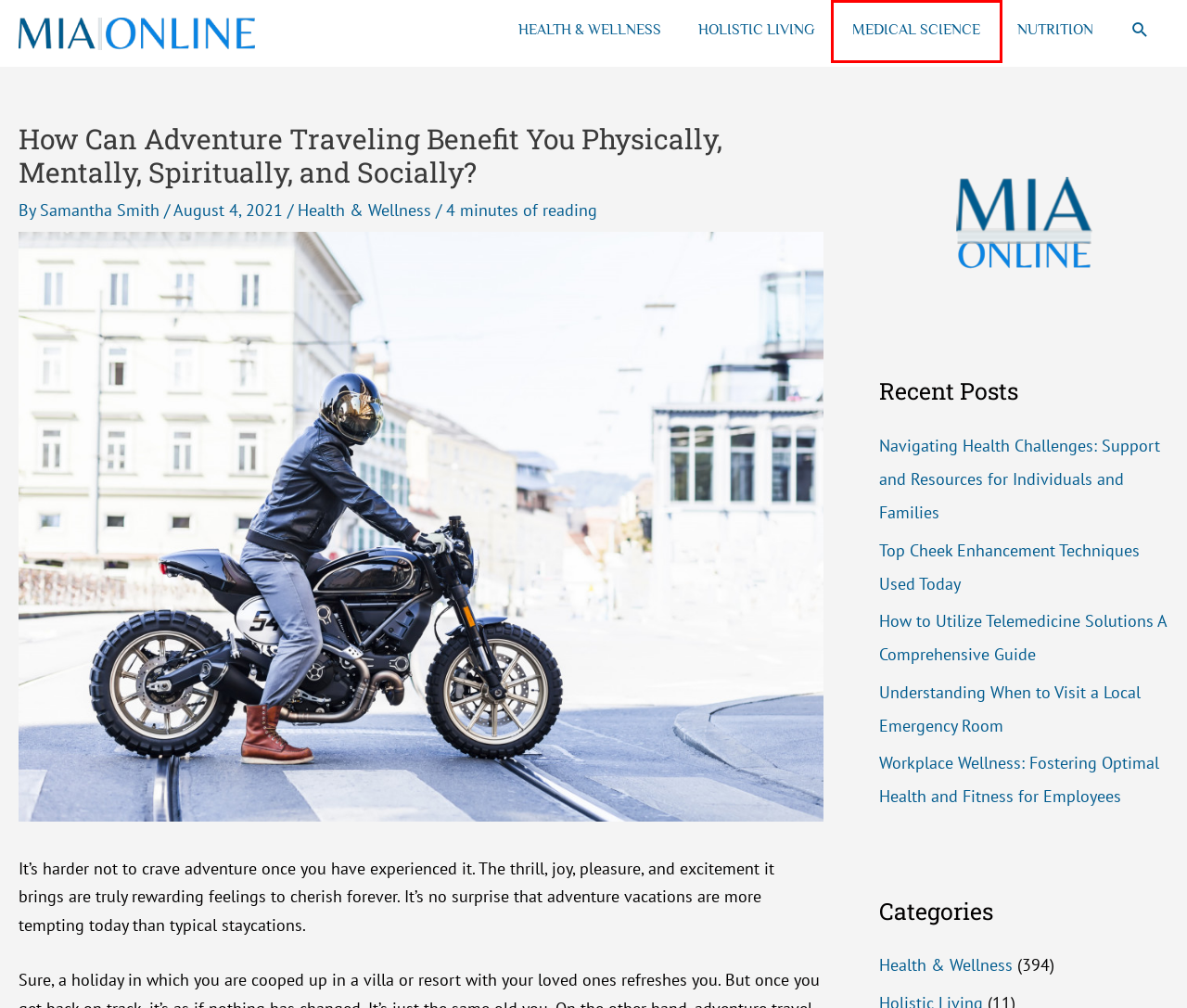You have been given a screenshot of a webpage, where a red bounding box surrounds a UI element. Identify the best matching webpage description for the page that loads after the element in the bounding box is clicked. Options include:
A. Ensuring the Health and Fitness of Workers - Mia-Online
B. Health & Wellness - Mia-Online
C. Nutrition - Mia-Online
D. Mia-Online: Your Guide to a Balanced Health & Wellness Journey.
E. Medical Science - Mia-Online
F. Navigating Health Challenges: Support and Resources for Individuals and Families
G. Home - Mia-Online
H. How to Utilize Telemedicine Solutions A Comprehensive Guide - Mia-Online

E